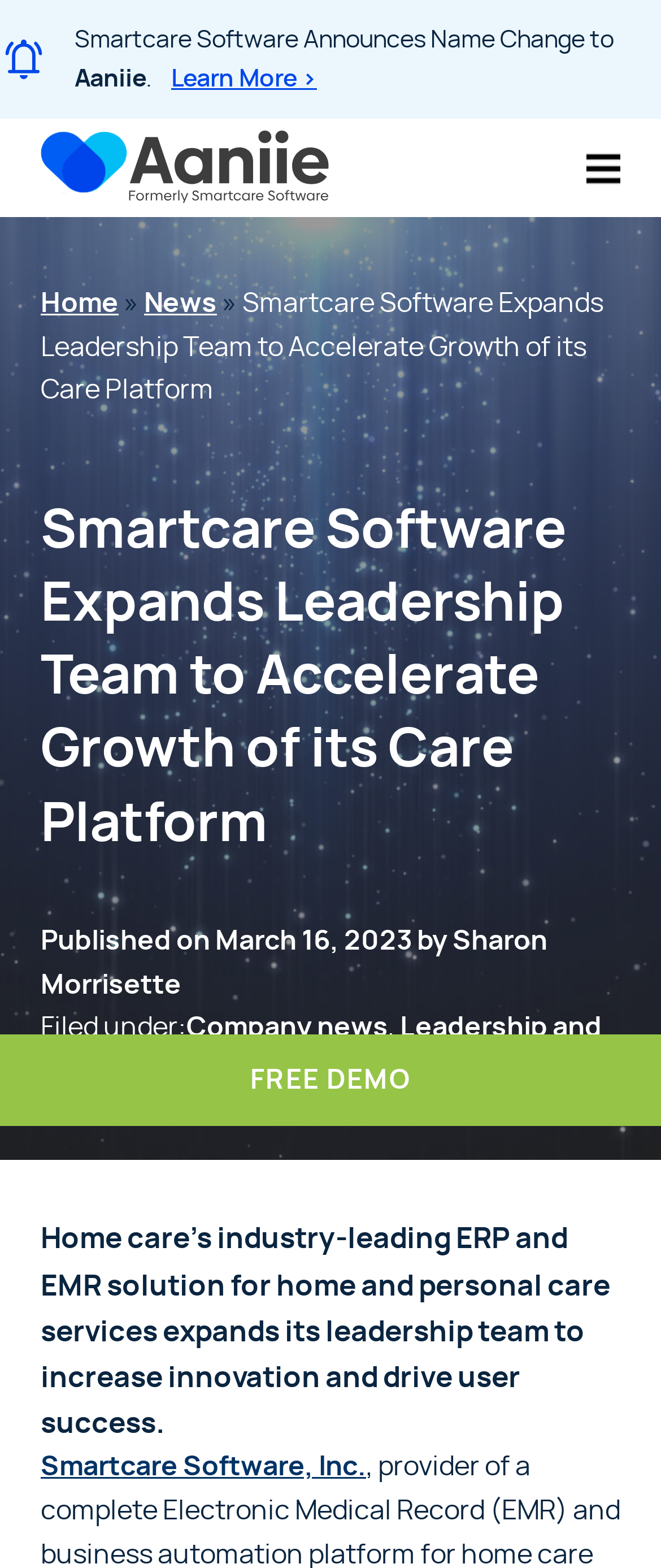Who is the author of the news article?
Use the image to answer the question with a single word or phrase.

Sharon Morrisette